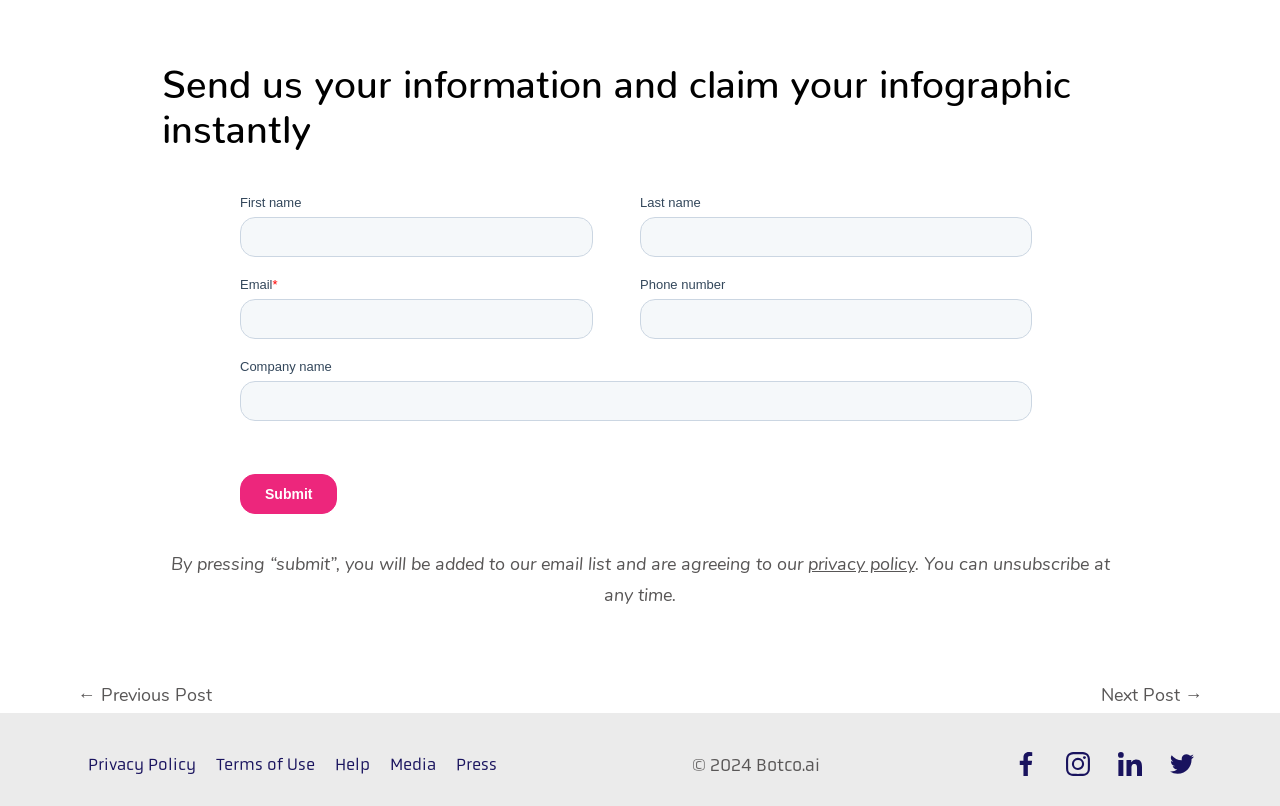Locate the bounding box coordinates of the clickable element to fulfill the following instruction: "go to previous post". Provide the coordinates as four float numbers between 0 and 1 in the format [left, top, right, bottom].

[0.061, 0.853, 0.165, 0.877]